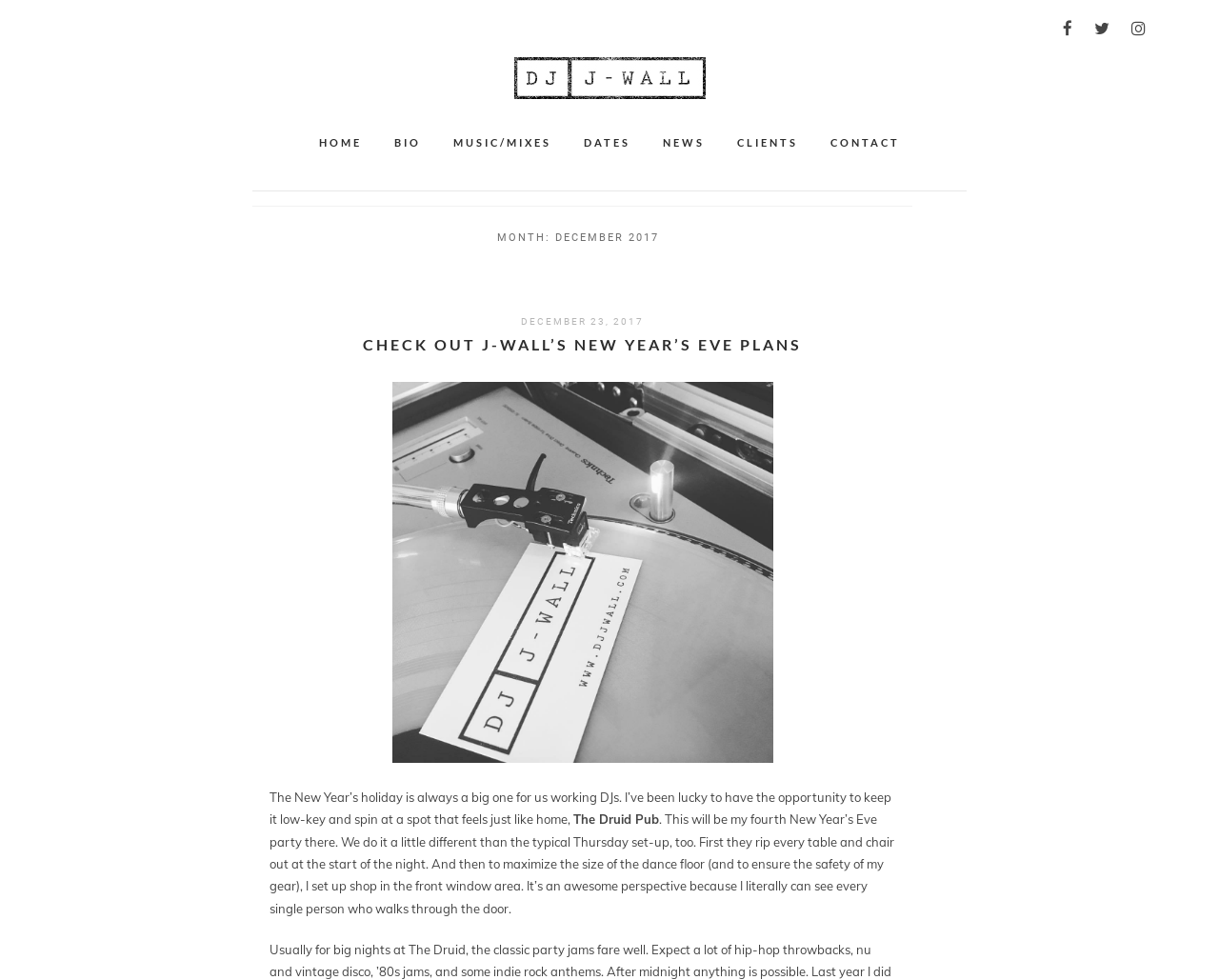Could you indicate the bounding box coordinates of the region to click in order to complete this instruction: "view music and mixes".

[0.372, 0.117, 0.452, 0.175]